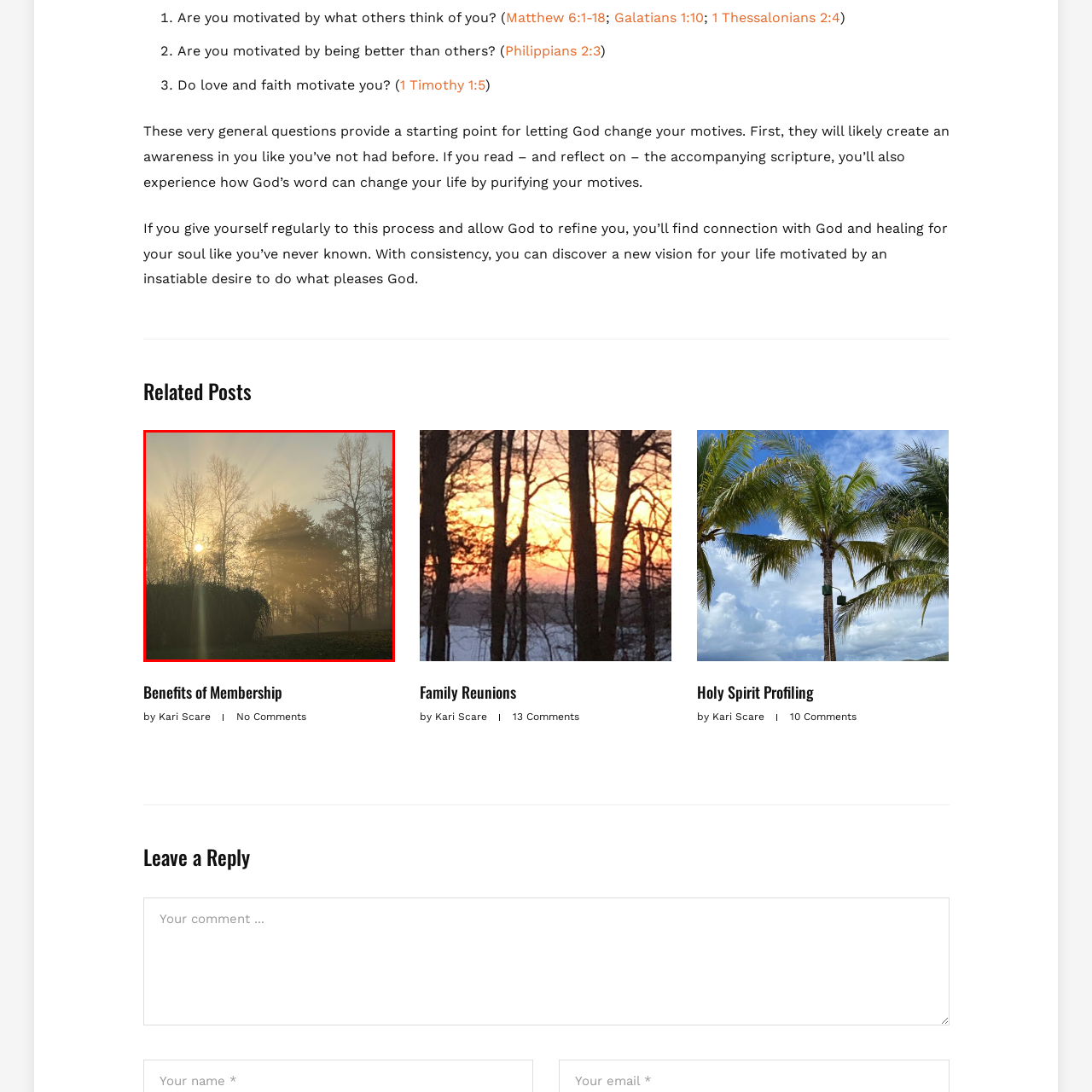Please analyze the elements within the red highlighted area in the image and provide a comprehensive answer to the following question: Is the atmosphere in the scene calm?

The caption describes the atmosphere as 'magical' and 'tranquil', indicating a sense of calmness and serenity in the scene.